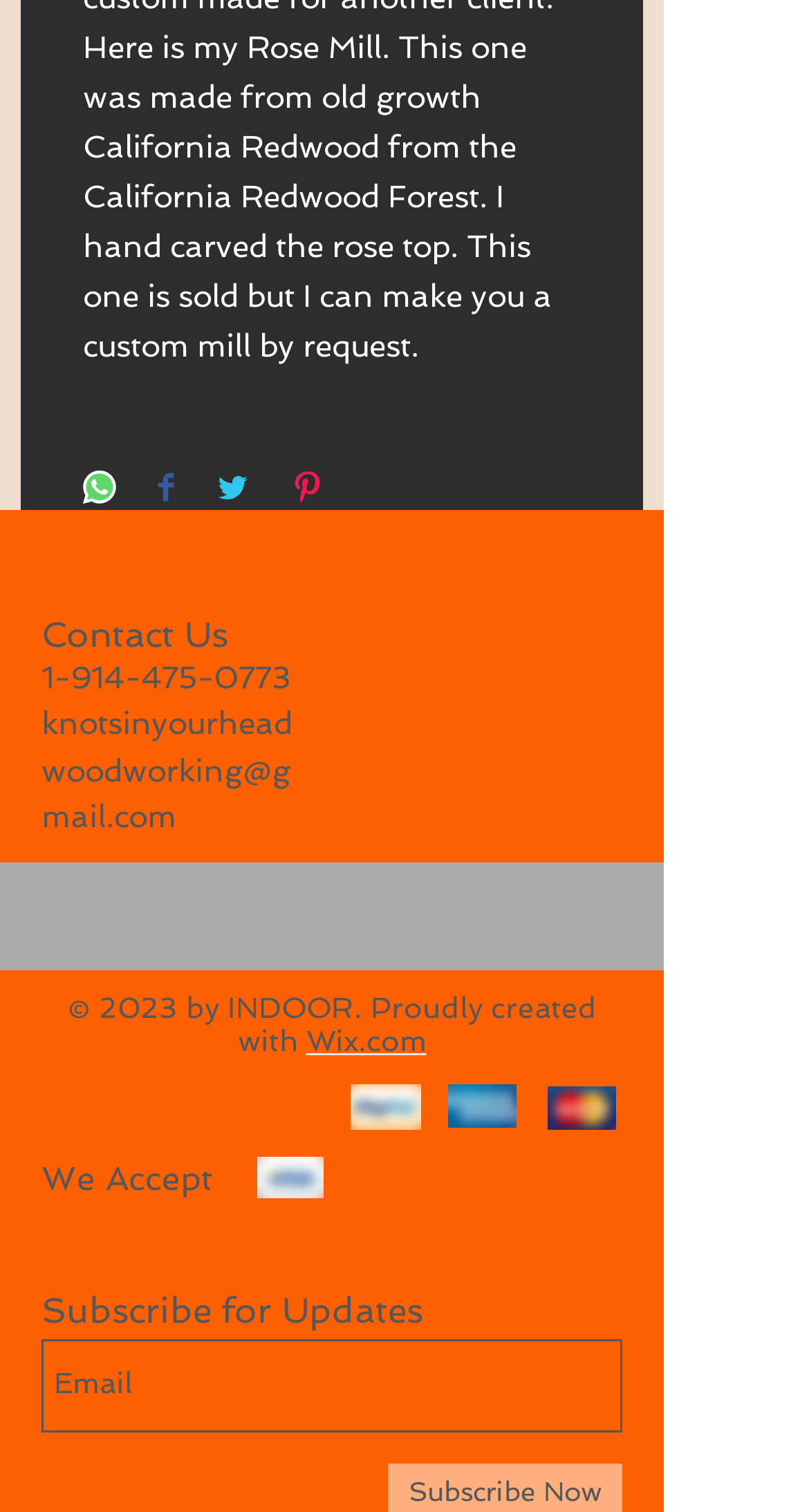Please give the bounding box coordinates of the area that should be clicked to fulfill the following instruction: "Share on WhatsApp". The coordinates should be in the format of four float numbers from 0 to 1, i.e., [left, top, right, bottom].

[0.103, 0.311, 0.144, 0.337]